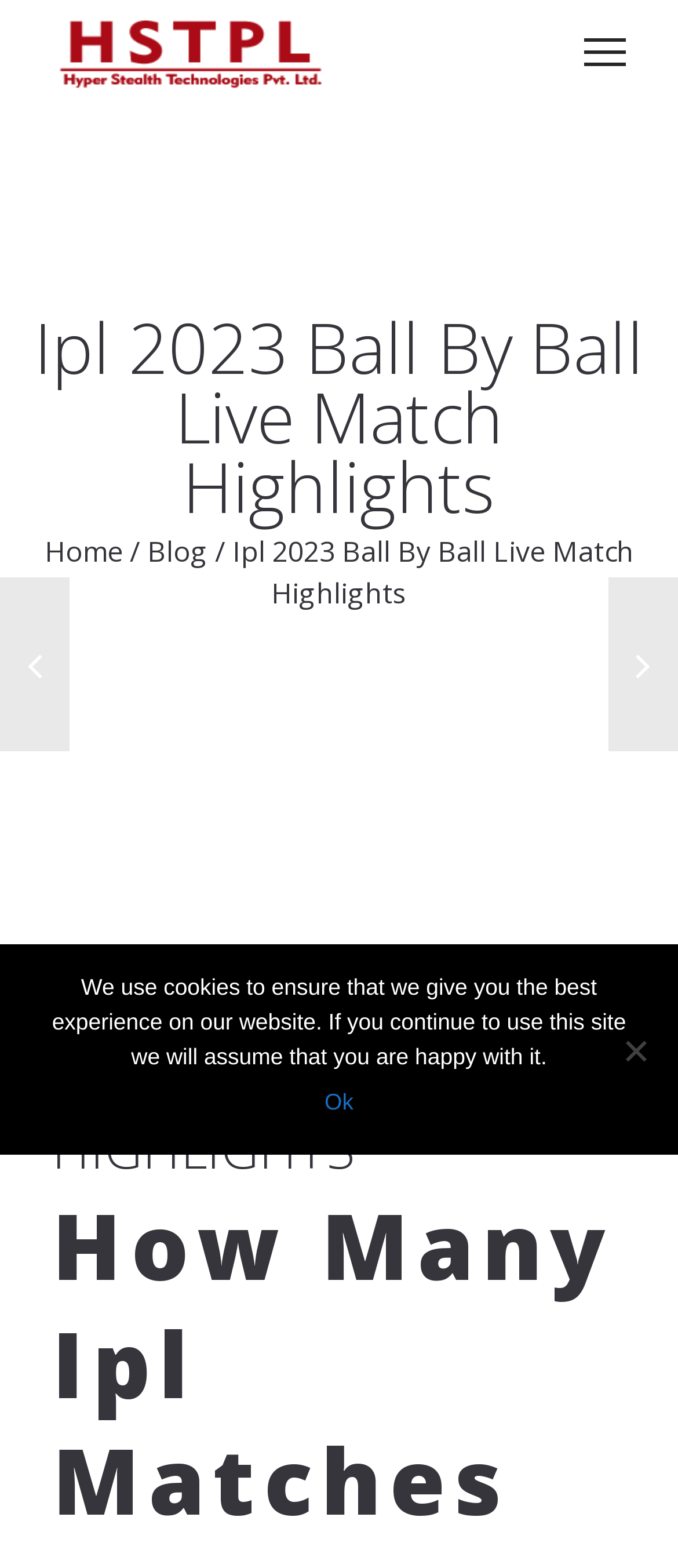Provide the bounding box coordinates for the UI element that is described by this text: "Blog". The coordinates should be in the form of four float numbers between 0 and 1: [left, top, right, bottom].

[0.217, 0.339, 0.306, 0.364]